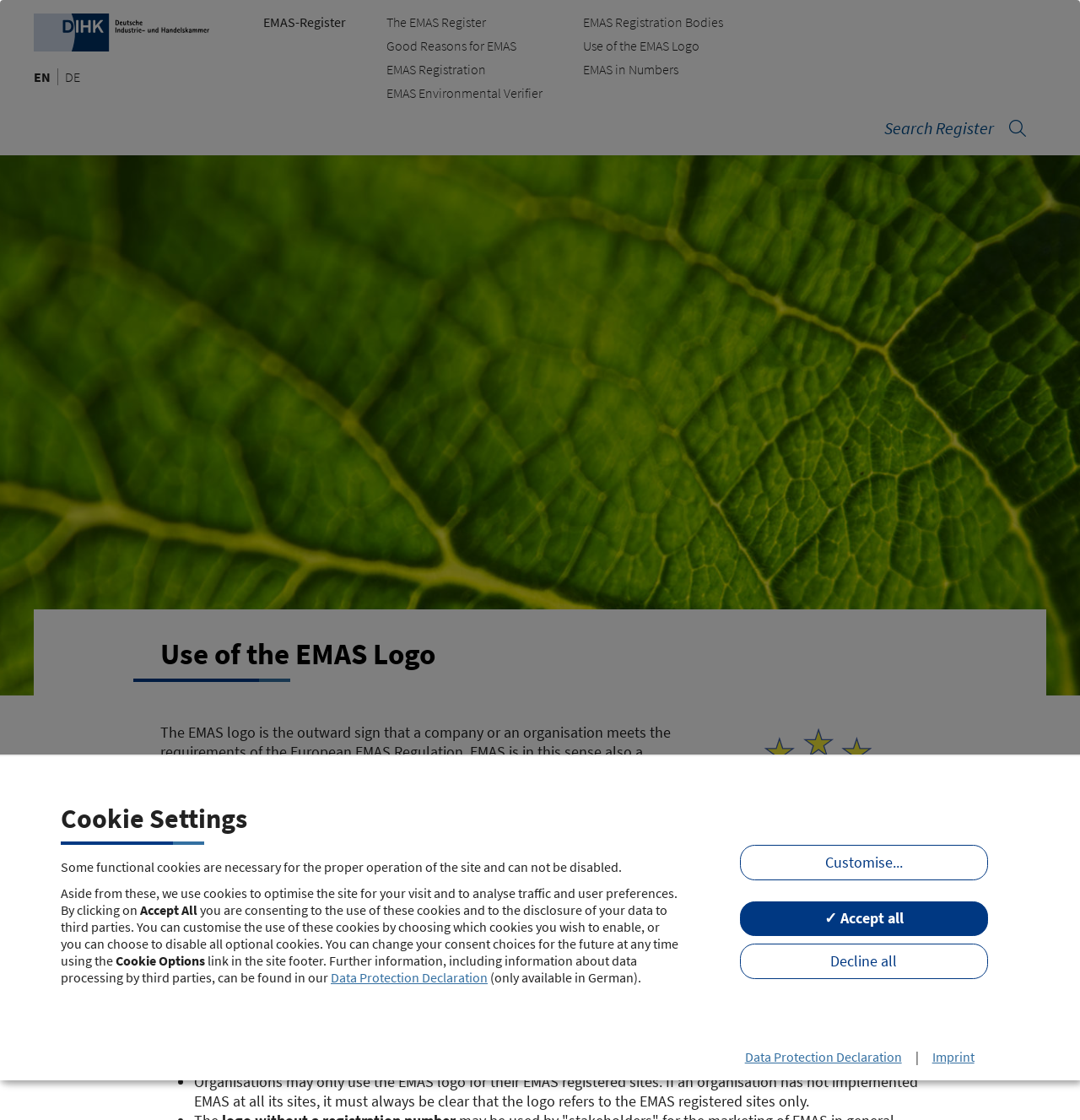Provide an in-depth caption for the webpage.

The webpage is about the EMAS (Eco-Management and Audit Scheme) logo and its usage guidelines. At the top left corner, there is a DIHK logo, an image, and two language options, EN and DE, next to each other. Below these elements, there are several links, including "EMAS-Register", "Good Reasons for EMAS", "EMAS Registration", and "Use of the EMAS Logo", arranged horizontally.

On the right side of the page, there is a search bar with a magnifying glass icon. Below the search bar, there is a heading "Use of the EMAS Logo" followed by a paragraph of text explaining the purpose of the EMAS logo. The text is accompanied by an image on the right side.

The page then provides information on how to use the EMAS logo, including a description of the EMAS Regulation and the User Manual. There is also a section with frequently asked questions (FAQs) about the logo's usage, including who is allowed to use the logo and how it should be displayed.

Further down the page, there is a section about cookie settings, which explains the types of cookies used on the site and provides options for customizing cookie preferences. Below this section, there are links to the Data Protection Declaration and Imprint.

At the bottom of the page, there are buttons to decline or accept all cookies, as well as a link to customize cookie settings.